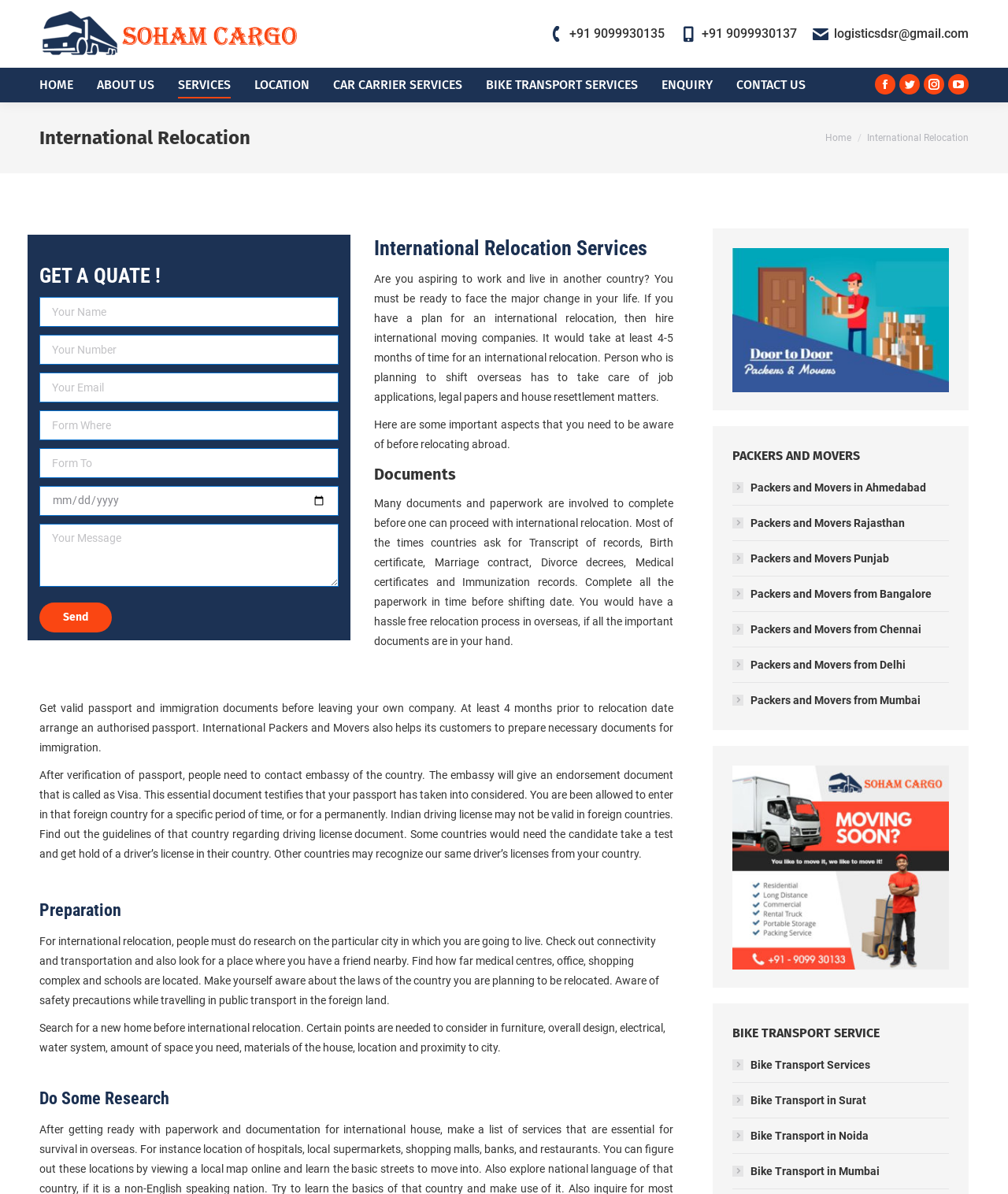Analyze the image and give a detailed response to the question:
What is the purpose of the 'GET A QUOTE!' section?

The 'GET A QUOTE!' section is a form that allows users to input their information and request a quote for the company's relocation services. It is likely that the company will respond with a customized quote based on the user's input.